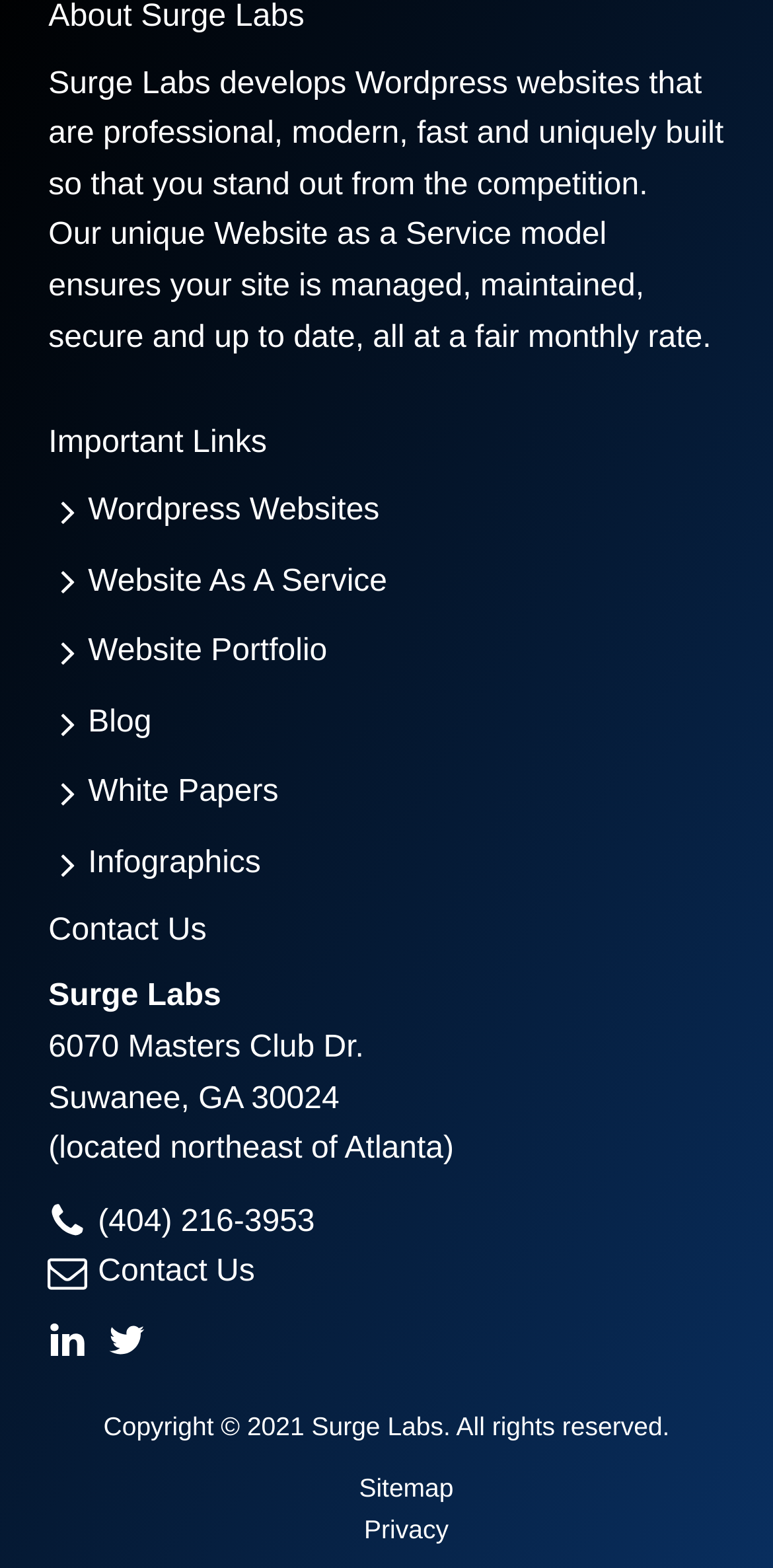What does Surge Labs develop?
Using the information from the image, provide a comprehensive answer to the question.

Based on the StaticText element with ID 109, it is clear that Surge Labs develops Wordpress websites that are professional, modern, fast, and uniquely built.